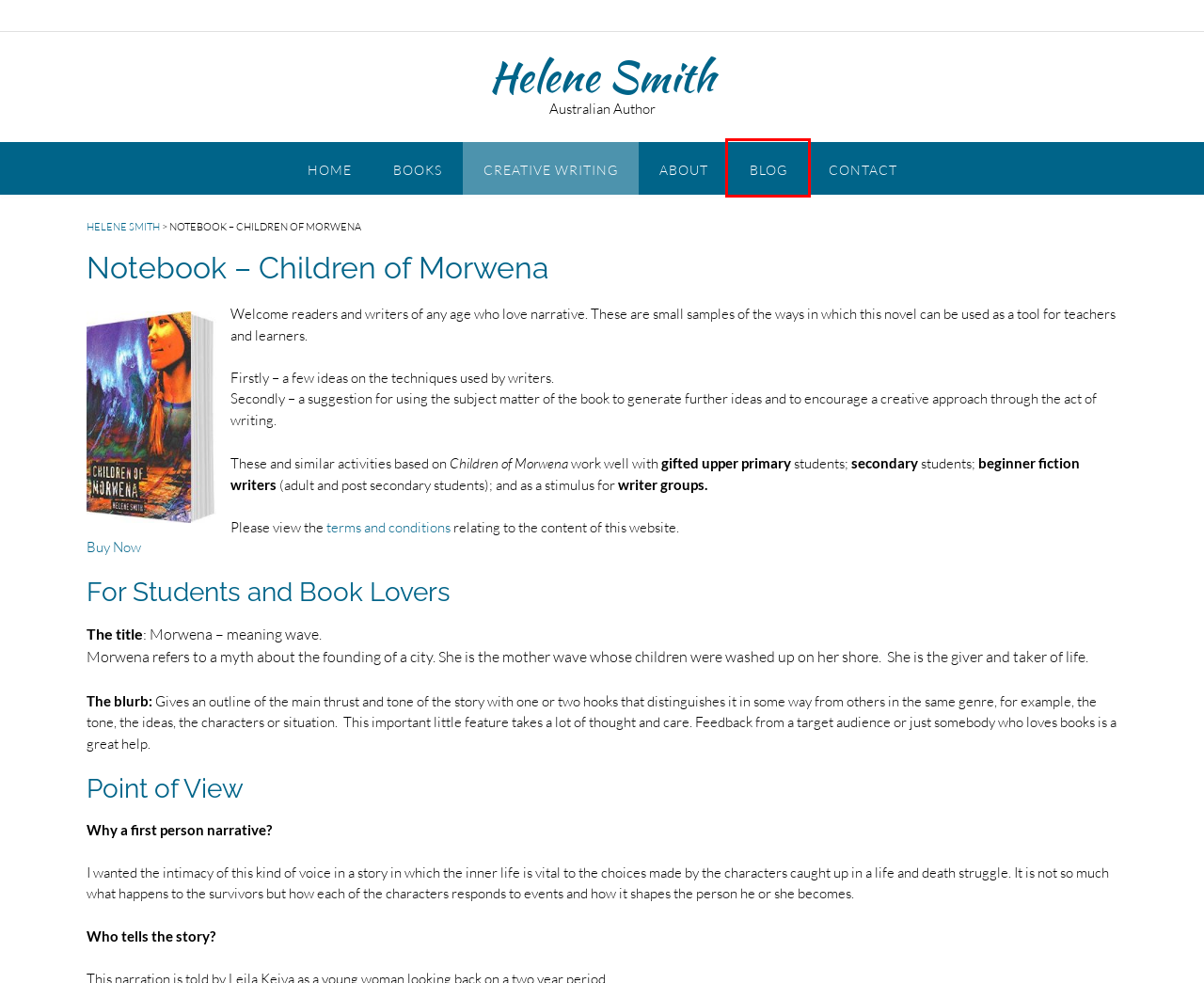Evaluate the webpage screenshot and identify the element within the red bounding box. Select the webpage description that best fits the new webpage after clicking the highlighted element. Here are the candidates:
A. Creative Writing - Helene Smith
B. Contact - Helene Smith
C. Books - Helene Smith
D. Home - Helene Smith
E. About - Helene Smith
F. Blog - Helene Smith
G. Helene Smith | Book Reality
H. Copyright - Helene Smith

F